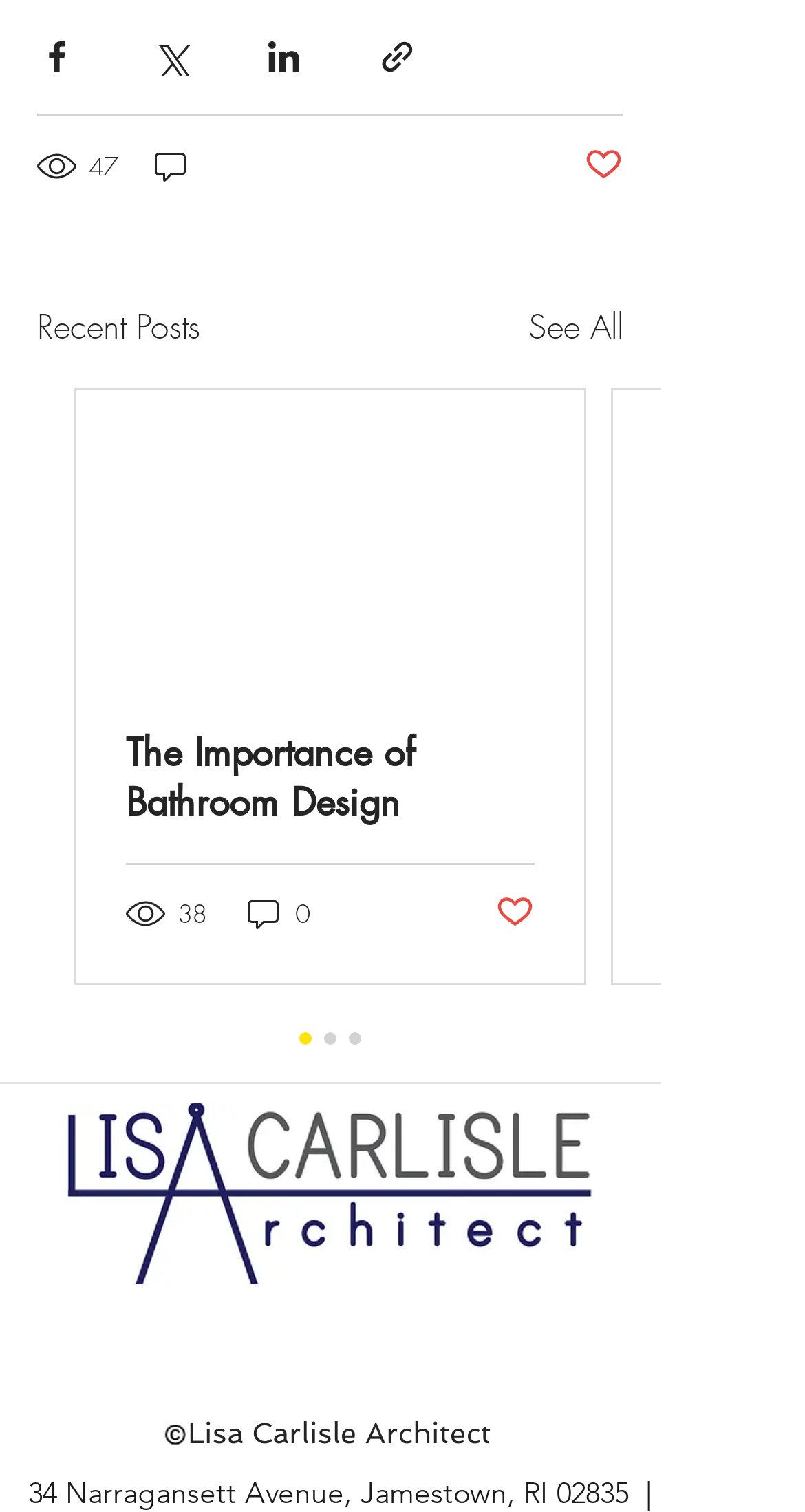What is the name of the architect?
Utilize the image to construct a detailed and well-explained answer.

I found the name 'Lisa Carlisle Architect' in the logo image and the link text, which suggests that Lisa Carlisle is the name of the architect.